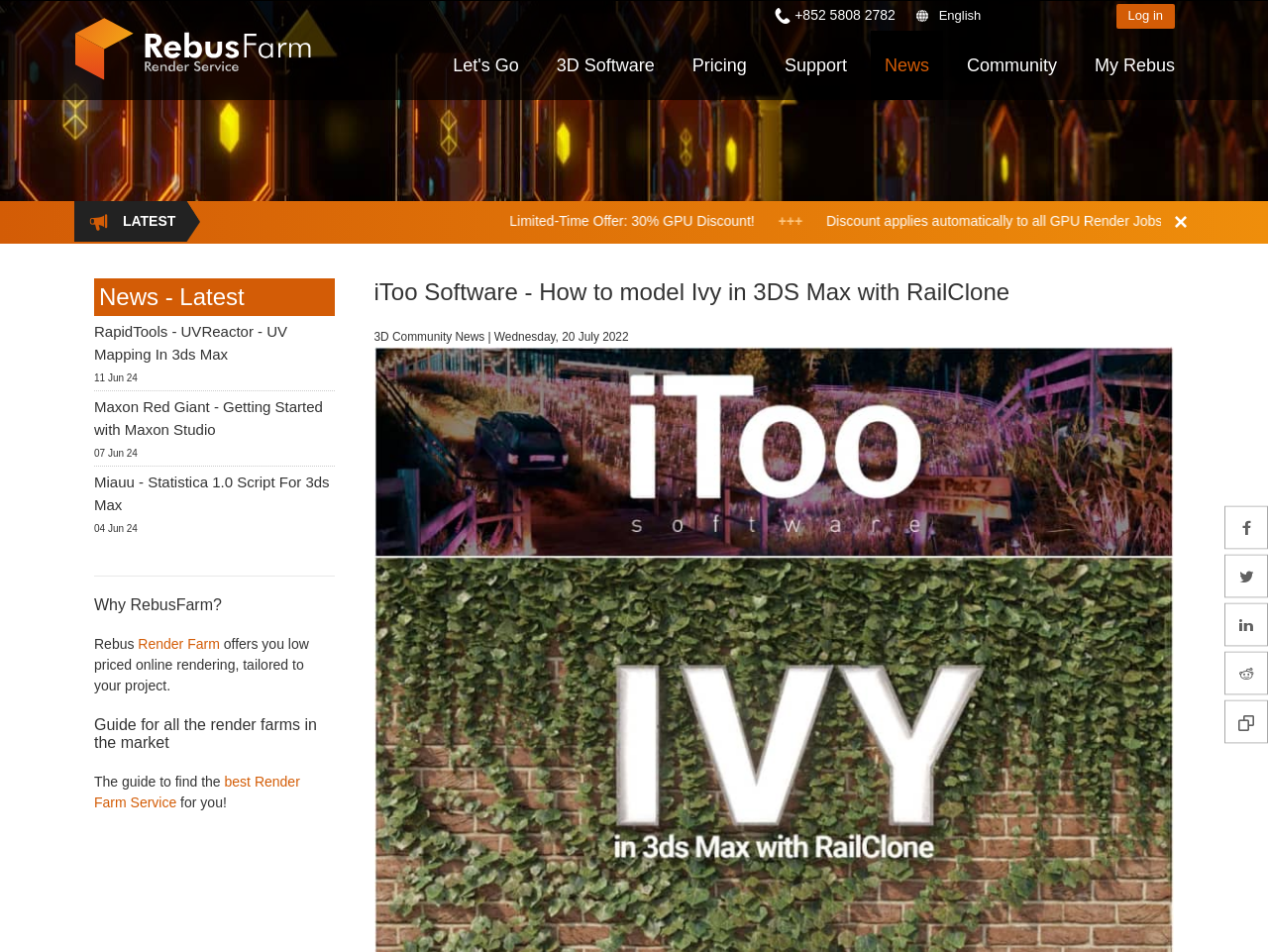Generate a comprehensive description of the contents of the webpage.

The webpage is about iToo Software, specifically a tutorial on modeling Ivy in 3DS Max using RailClone. At the top left, there is a link to Rebusfarm Cloud Render Farm Service accompanied by an image. On the top right, there are several buttons and links, including a language selection button, a login button, and links to various sections such as 3D Software, Pricing, Support, News, Community, and My Rebus.

Below the top section, there is a news ticker with a heading "LATEST" and a limited-time offer announcement for a 30% GPU discount. The ticker also includes a close button.

The main content of the page is divided into two sections. On the left, there are several news articles with headings, links, and dates. The articles are about various 3D software and rendering services.

On the right, there is a section titled "Why RebusFarm?" which describes the benefits of using RebusFarm's render farm service. Below this section, there is a guide to finding the best render farm service.

At the bottom right, there are social media links to Facebook, Twitter, LinkedIn, Reddit, and a copy link.

Overall, the webpage appears to be a blog or news site focused on 3D software and rendering services, with a specific tutorial on modeling Ivy in 3DS Max using RailClone.